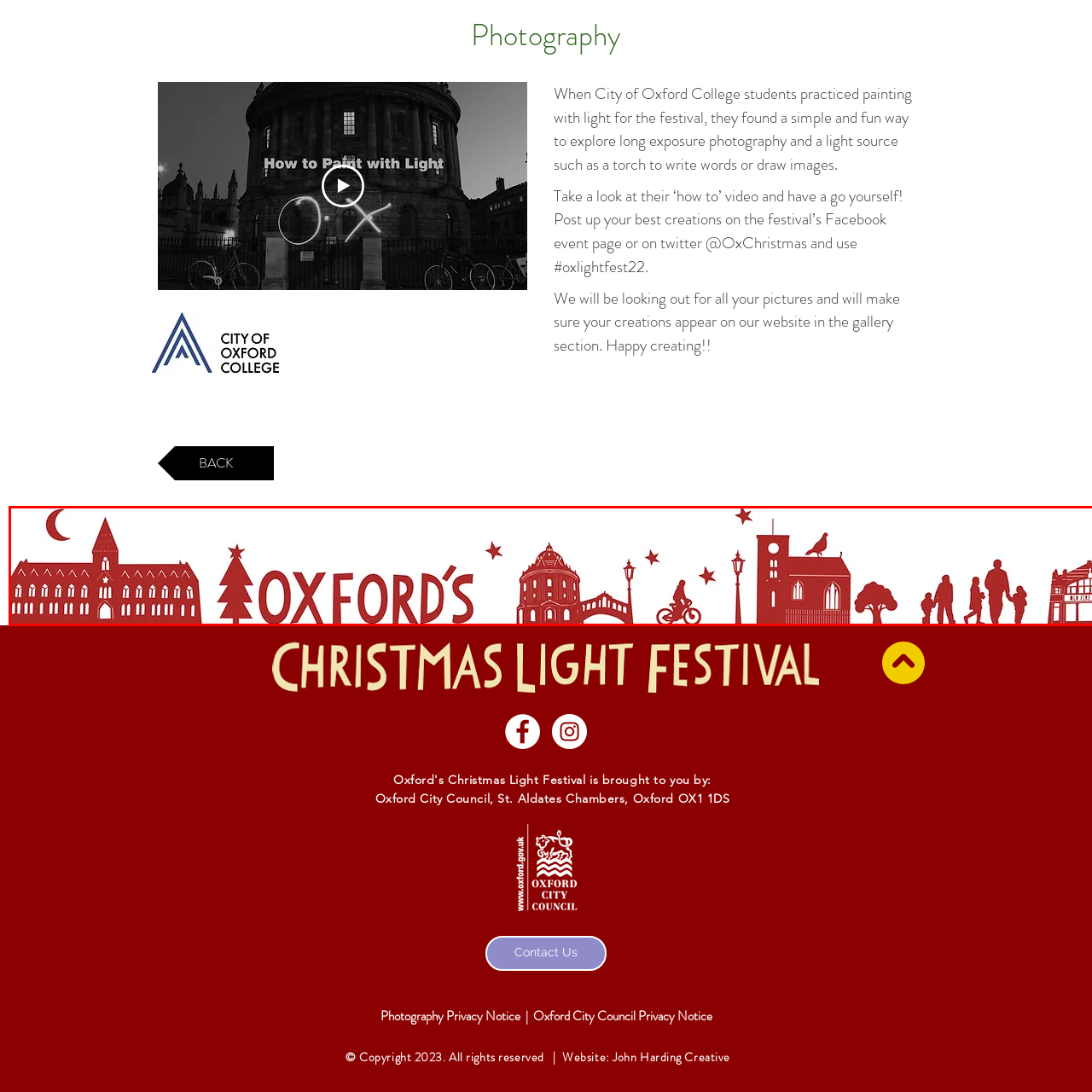Analyze the image surrounded by the red box and respond concisely: What event is the image a fitting representation for?

Christmas Light Festival